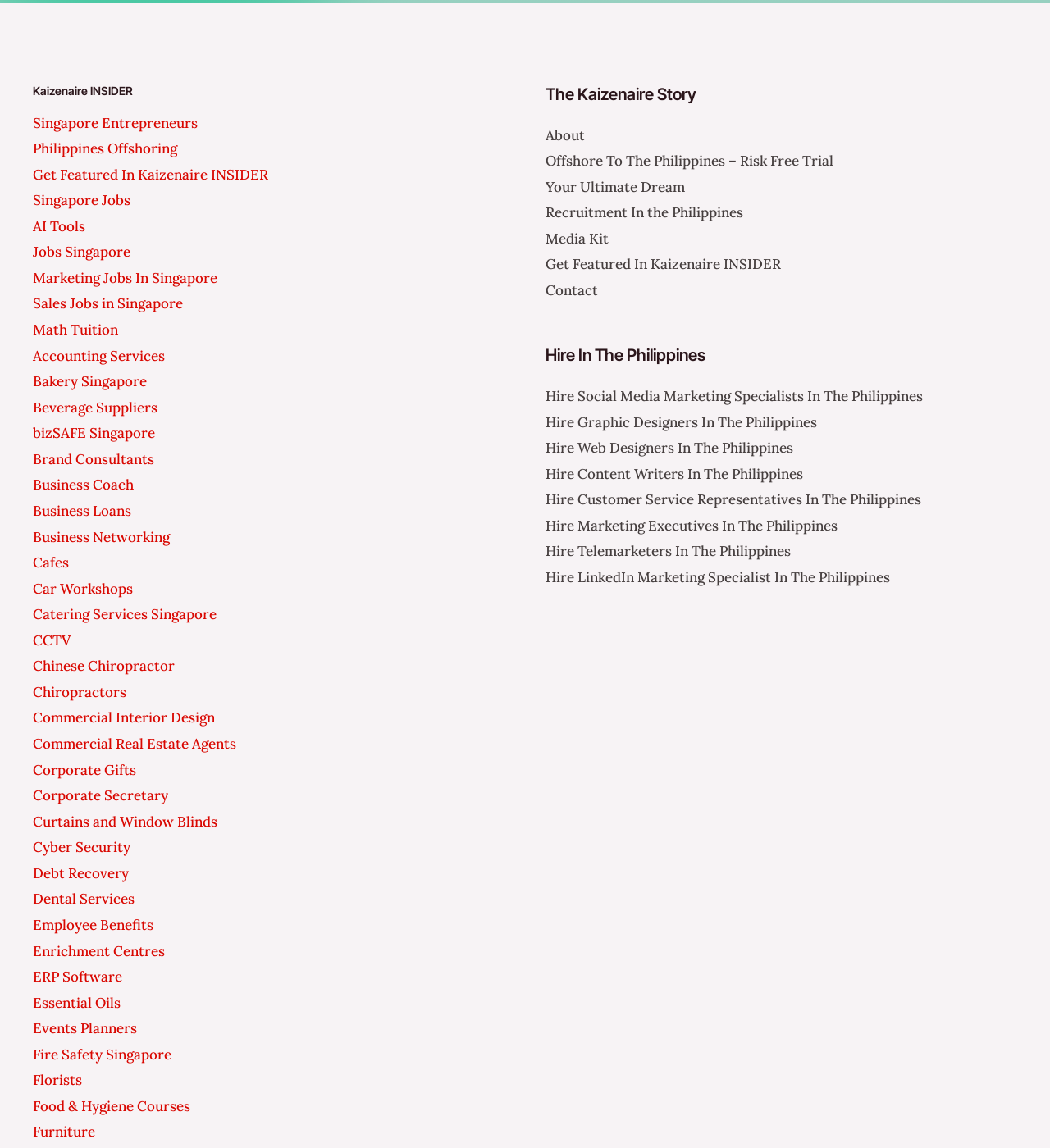How many links are there in the main section?
Examine the image and provide an in-depth answer to the question.

There are 30 links in the main section of the webpage, which are listed vertically and categorized by their topics.